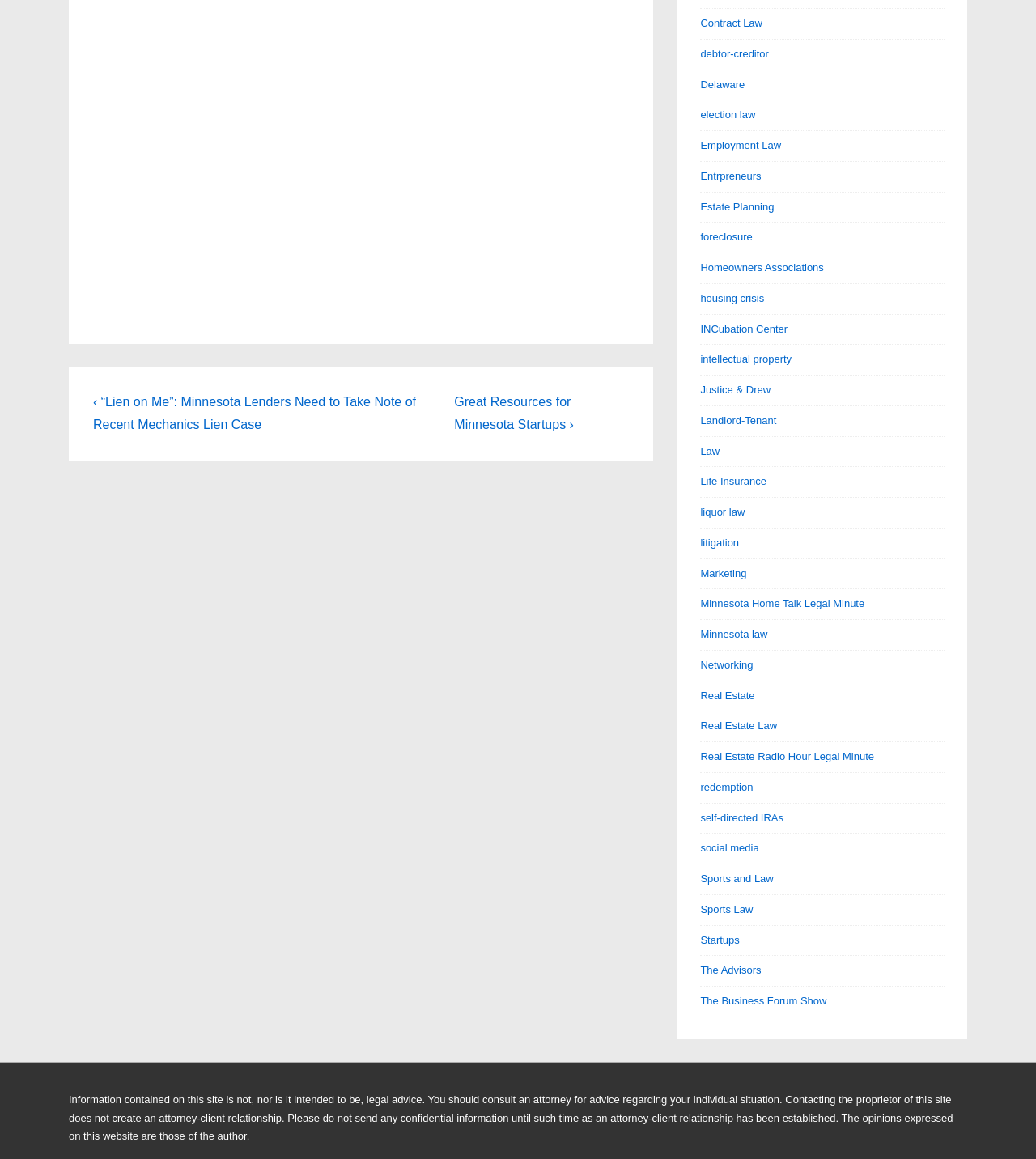Pinpoint the bounding box coordinates of the clickable element to carry out the following instruction: "Click on 'Contract Law'."

[0.676, 0.015, 0.736, 0.025]